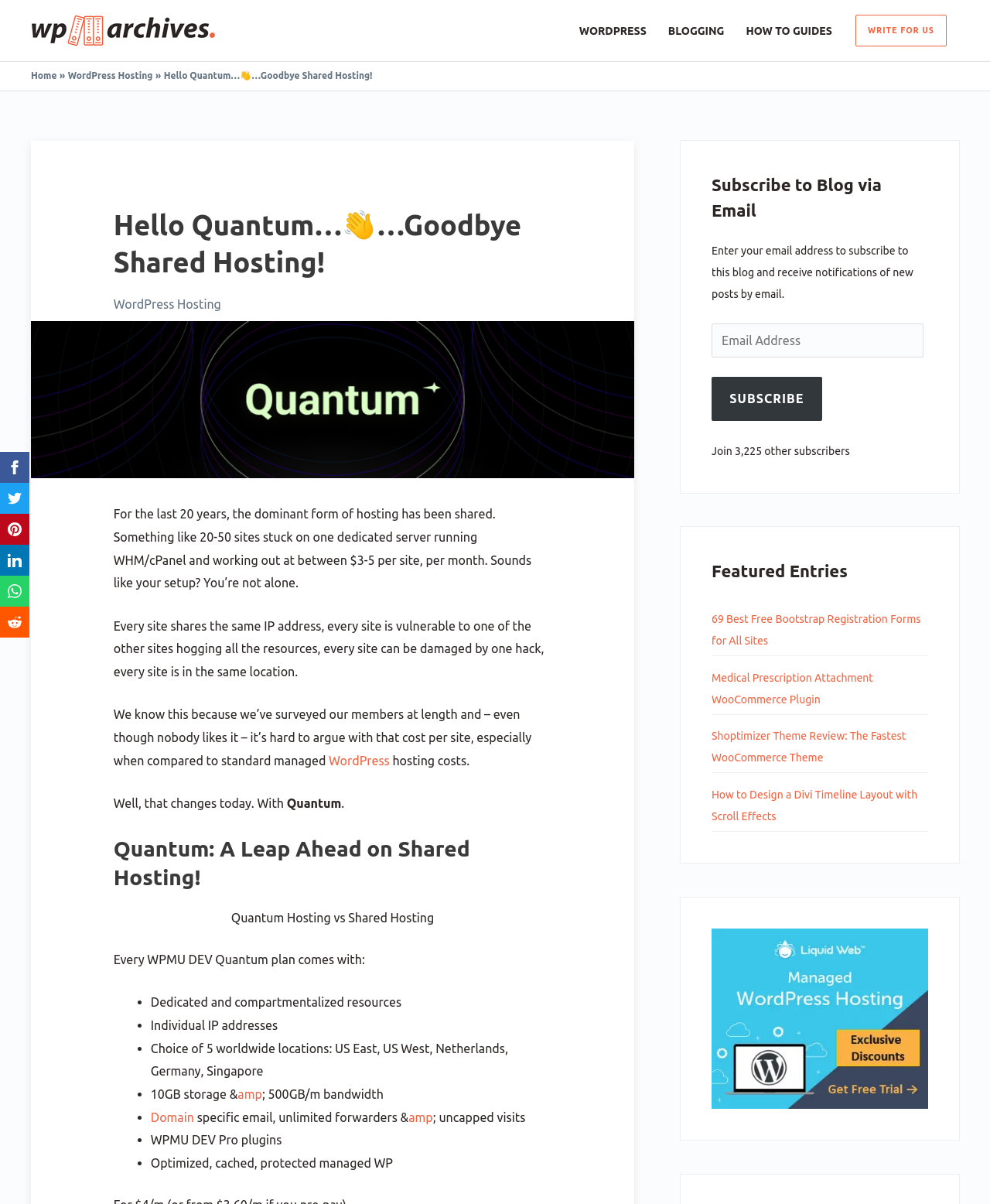What is the purpose of the 'Subscribe to Blog via Email' section?
Look at the screenshot and respond with a single word or phrase.

To receive notifications of new posts